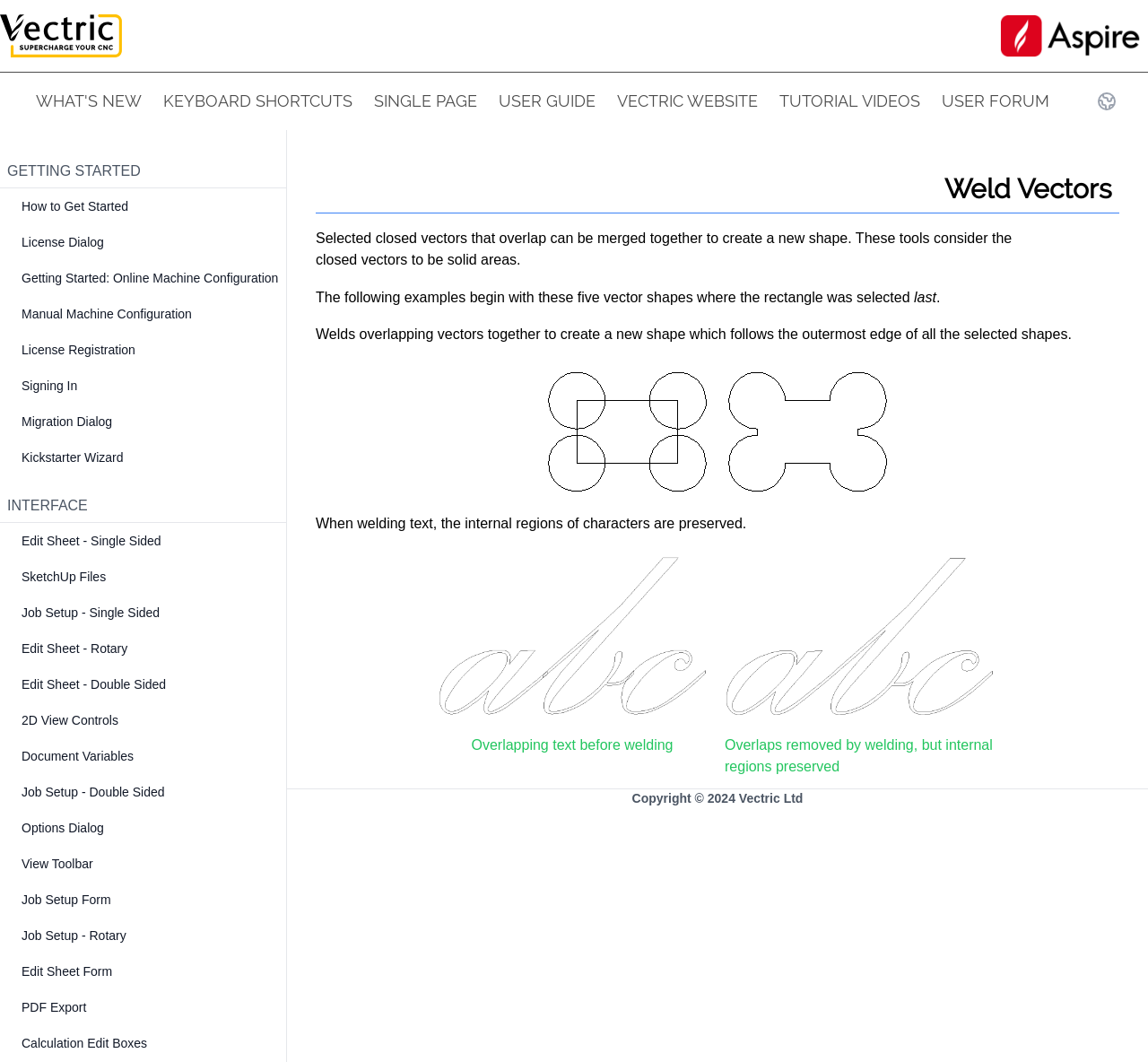What is the purpose of the 'User menu' button?
Please answer the question with a detailed and comprehensive explanation.

The 'User menu' button likely provides access to user-specific options or settings, as it has a popup menu associated with it.